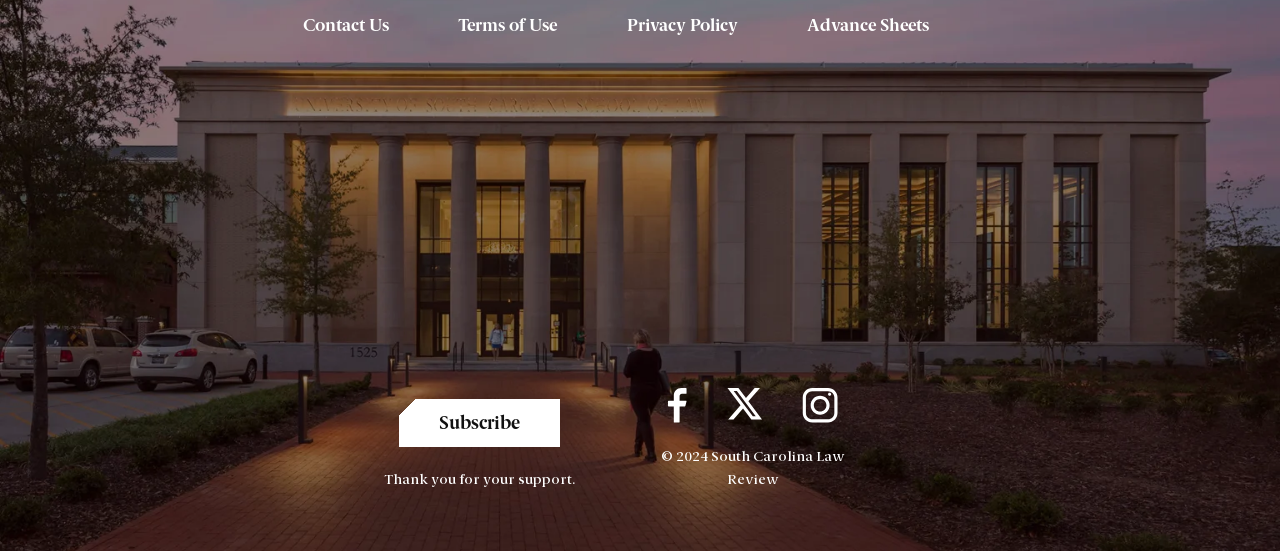How many social media links are present on the webpage?
Please give a detailed and thorough answer to the question, covering all relevant points.

I found three link elements with IDs 103, 104, and 105, each corresponding to a social media platform (Facebook, Twitter, and Instagram). These links are located near each other, suggesting they are a group of social media links.